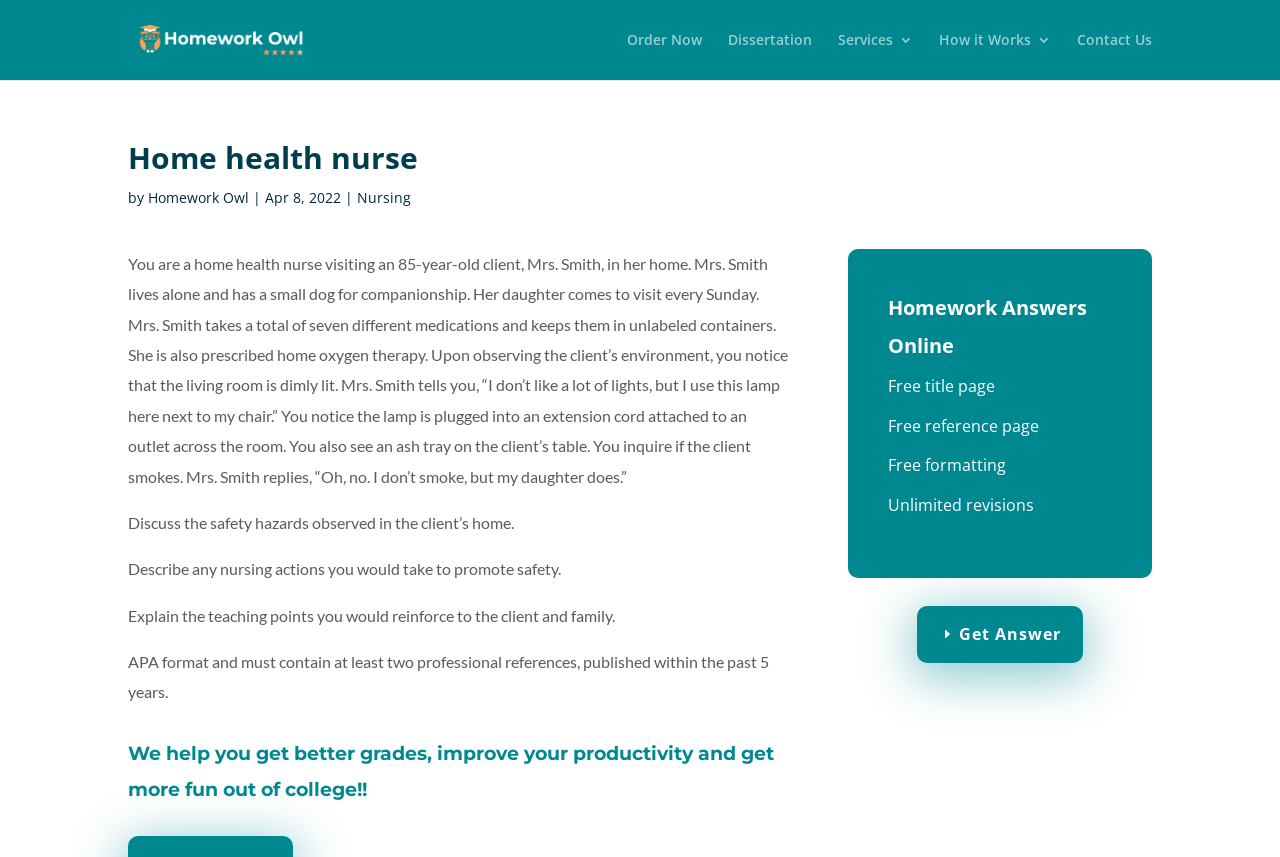Identify the bounding box coordinates of the region I need to click to complete this instruction: "Click on 'Order Now'".

[0.49, 0.039, 0.548, 0.093]